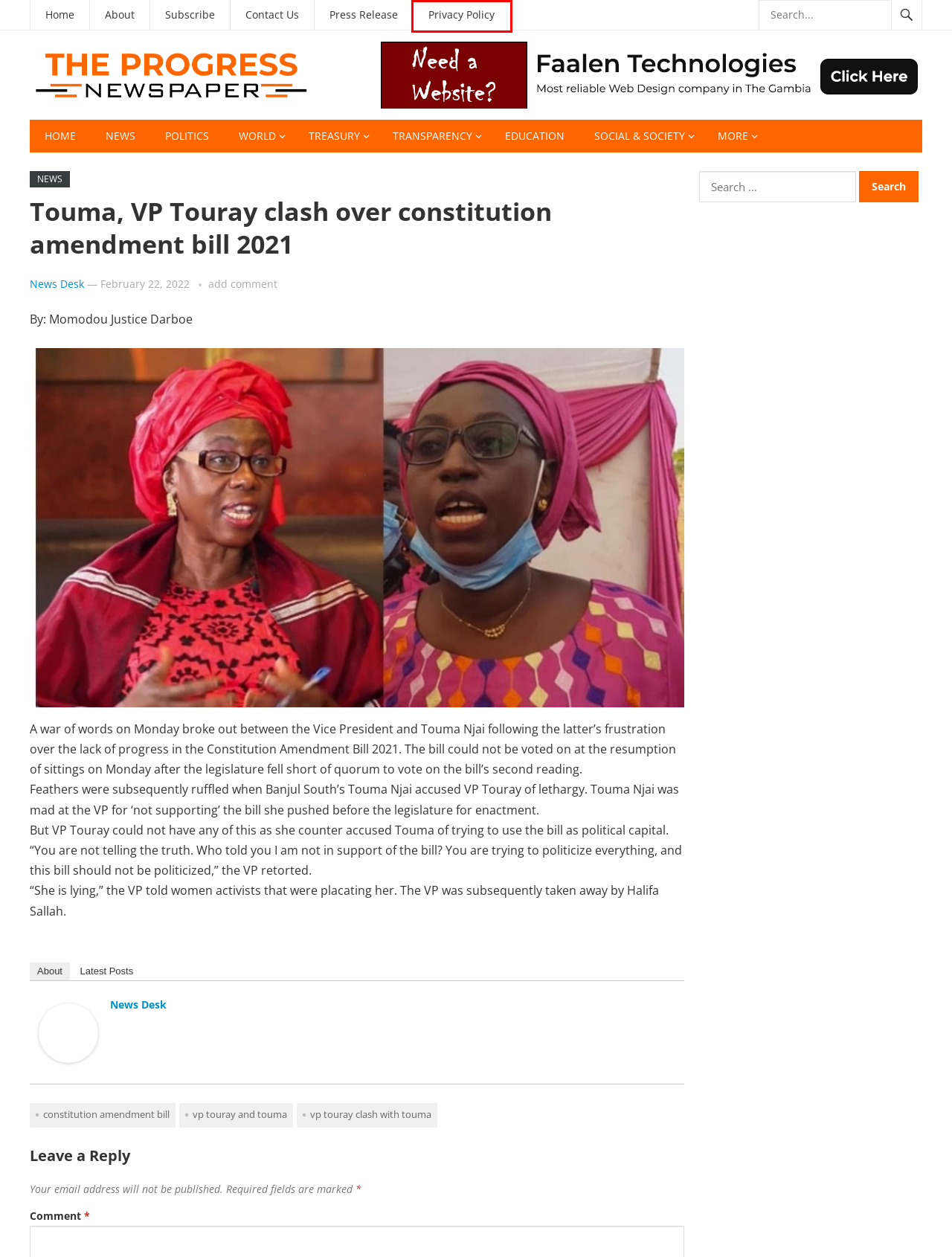A screenshot of a webpage is provided, featuring a red bounding box around a specific UI element. Identify the webpage description that most accurately reflects the new webpage after interacting with the selected element. Here are the candidates:
A. Social & Society Archives - The Progress Newspaper
B. Privacy Policy - The Progress Newspaper
C. World Archives - The Progress Newspaper
D. Press Release Archives - The Progress Newspaper
E. TRANSPARENCY Archives - The Progress Newspaper
F. About - The Progress Newspaper
G. Education Archives - The Progress Newspaper
H. VP Touray and Touma Archives - The Progress Newspaper

B